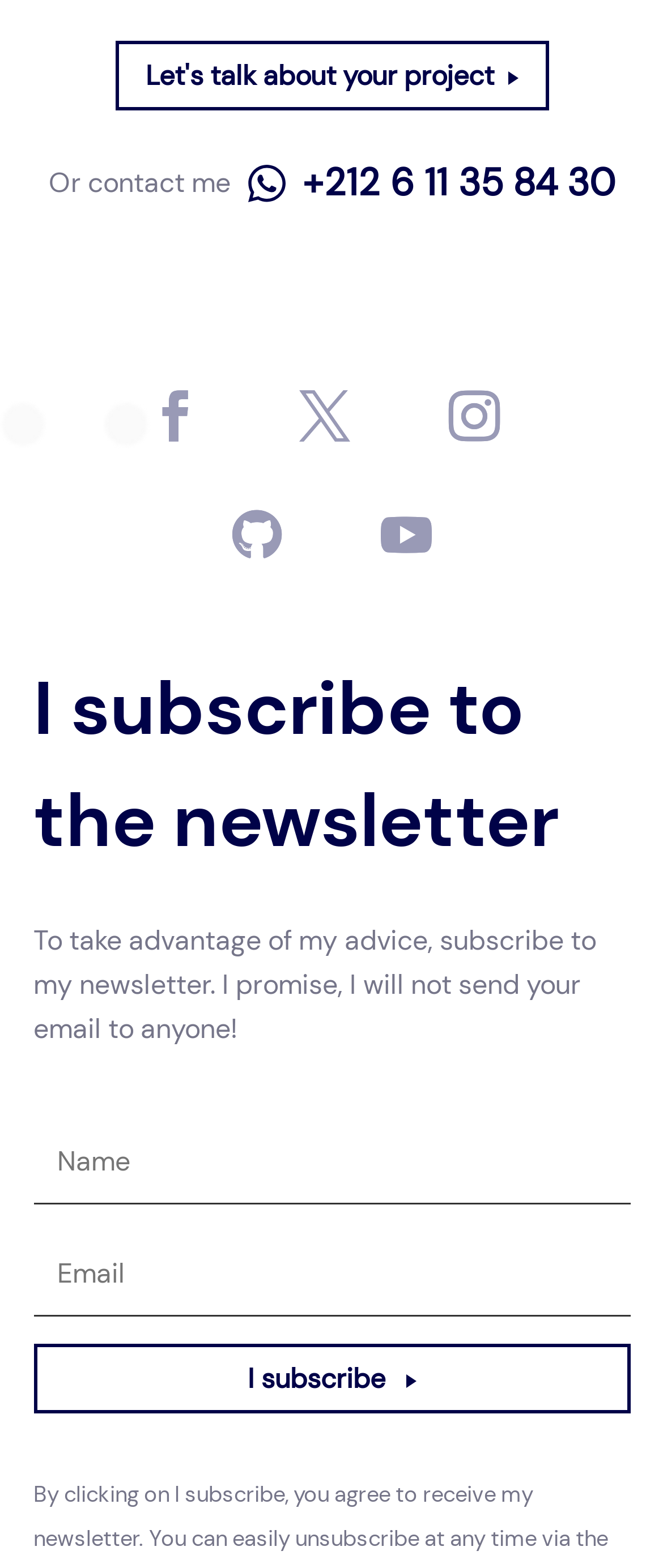Calculate the bounding box coordinates of the UI element given the description: "Let's talk about your project".

[0.173, 0.026, 0.827, 0.07]